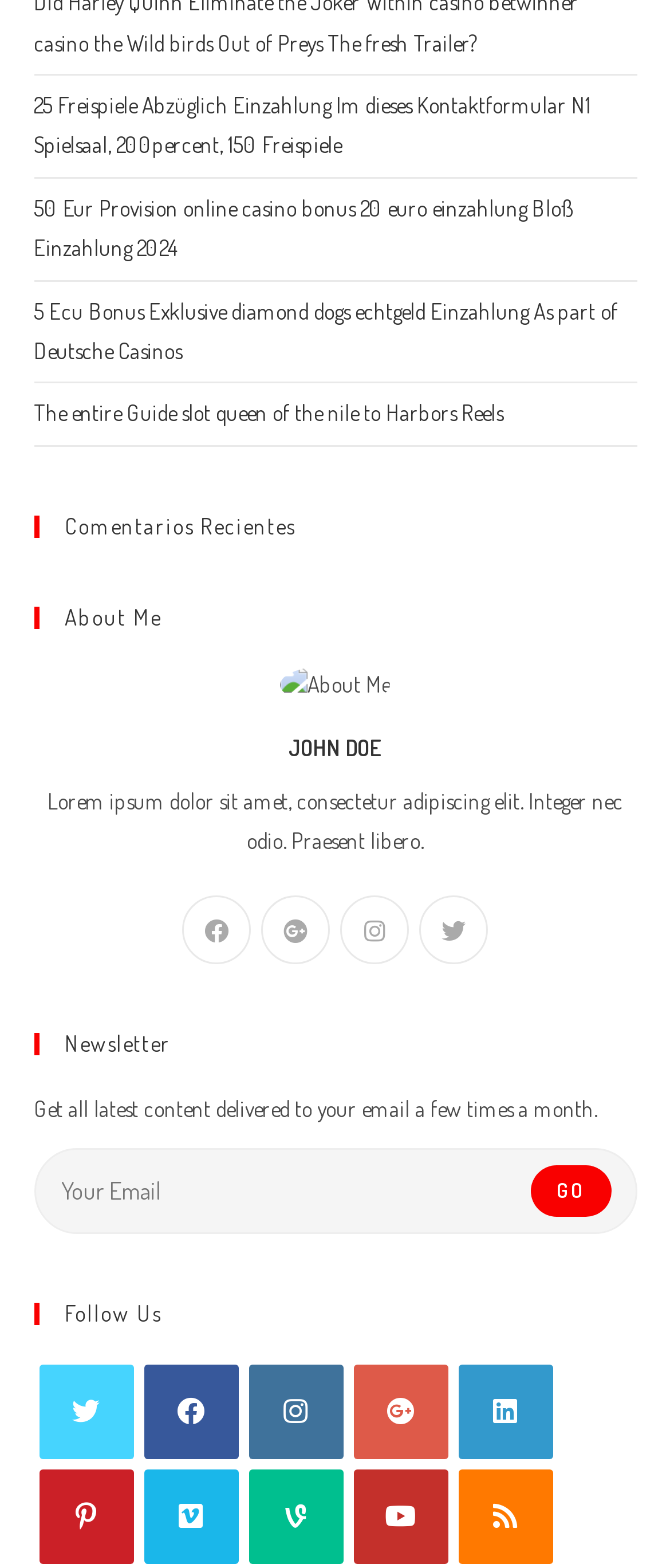Find the bounding box coordinates for the area that should be clicked to accomplish the instruction: "Follow on Twitter".

[0.058, 0.87, 0.199, 0.93]